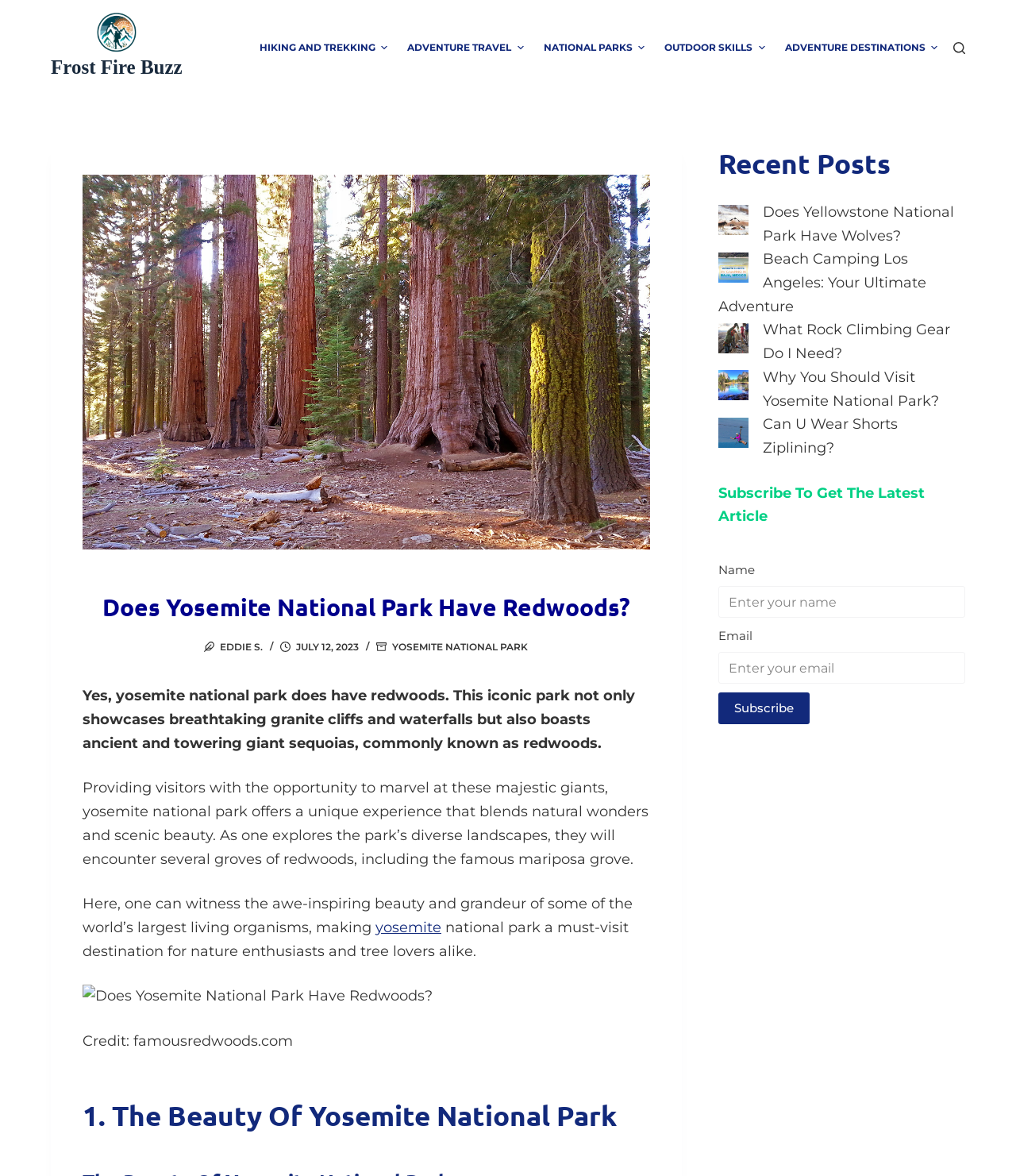Extract the bounding box coordinates of the UI element described by: "yosemite". The coordinates should include four float numbers ranging from 0 to 1, e.g., [left, top, right, bottom].

[0.37, 0.781, 0.434, 0.796]